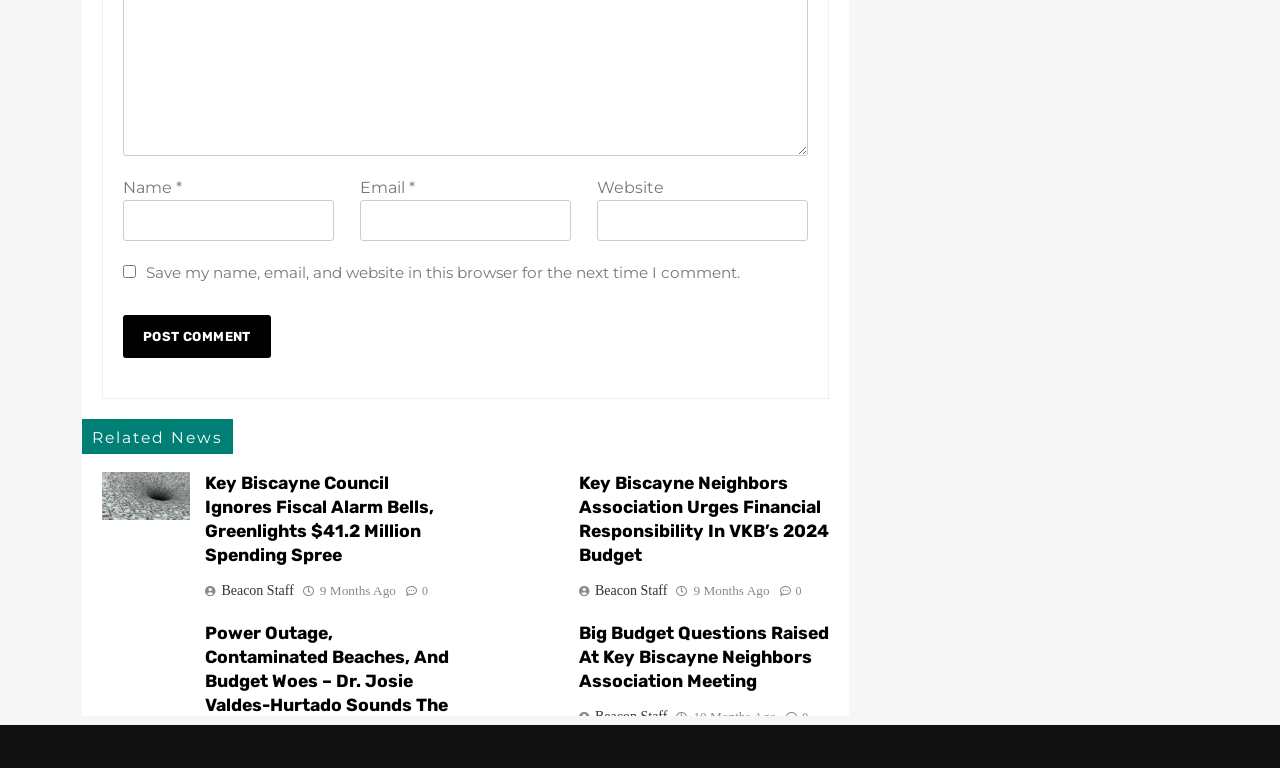Please study the image and answer the question comprehensively:
What is the purpose of the checkbox?

The checkbox is labeled 'Save my name, email, and website in this browser for the next time I comment.' This suggests that its purpose is to save the user's comment information for future use.